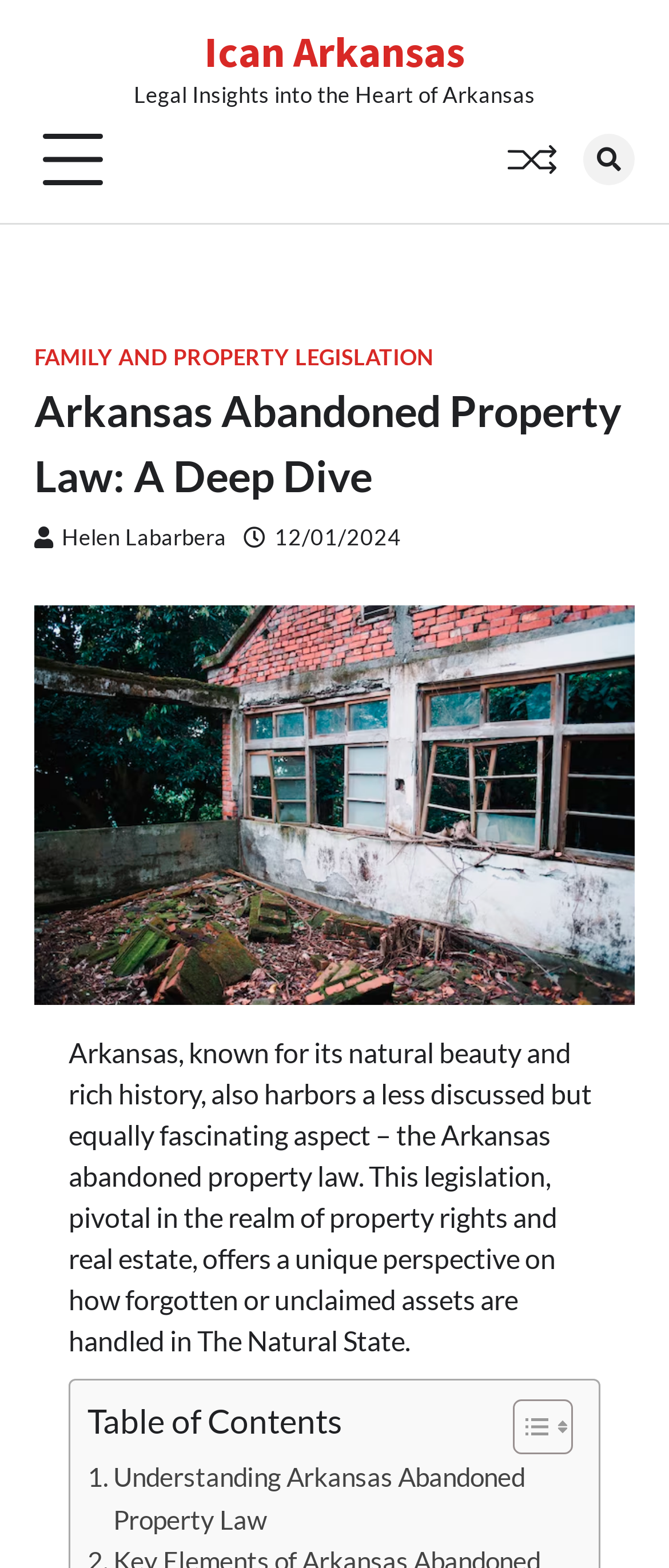What is the date of the article?
Please provide a comprehensive answer based on the contents of the image.

The date of the article is mentioned in the link ' 12/01/2024' which is located below the header 'Arkansas Abandoned Property Law: A Deep Dive'. This link is likely to be the publication date of the article.